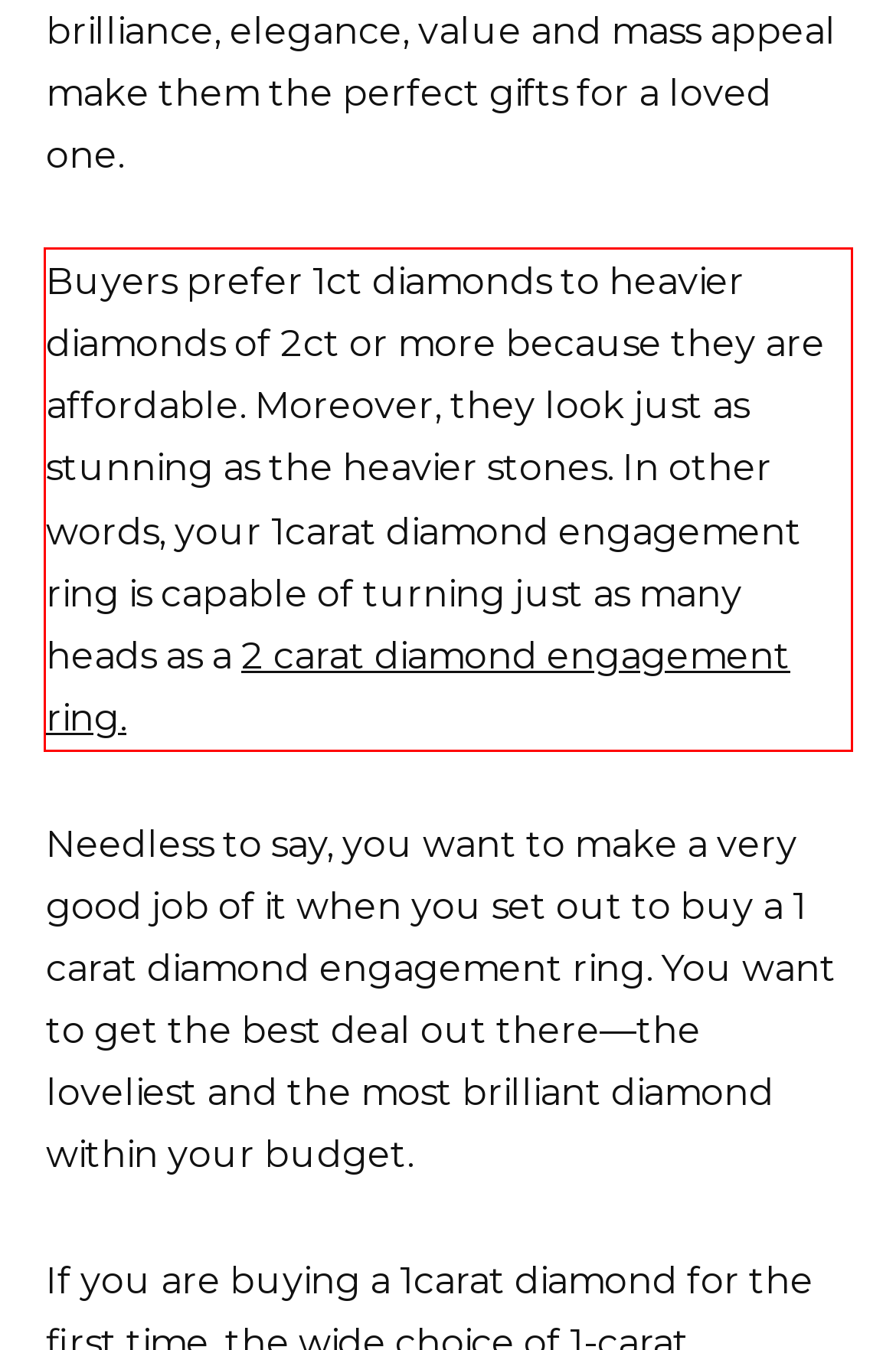Look at the webpage screenshot and recognize the text inside the red bounding box.

Buyers prefer 1ct diamonds to heavier diamonds of 2ct or more because they are affordable. Moreover, they look just as stunning as the heavier stones. In other words, your 1carat diamond engagement ring is capable of turning just as many heads as a 2 carat diamond engagement ring.